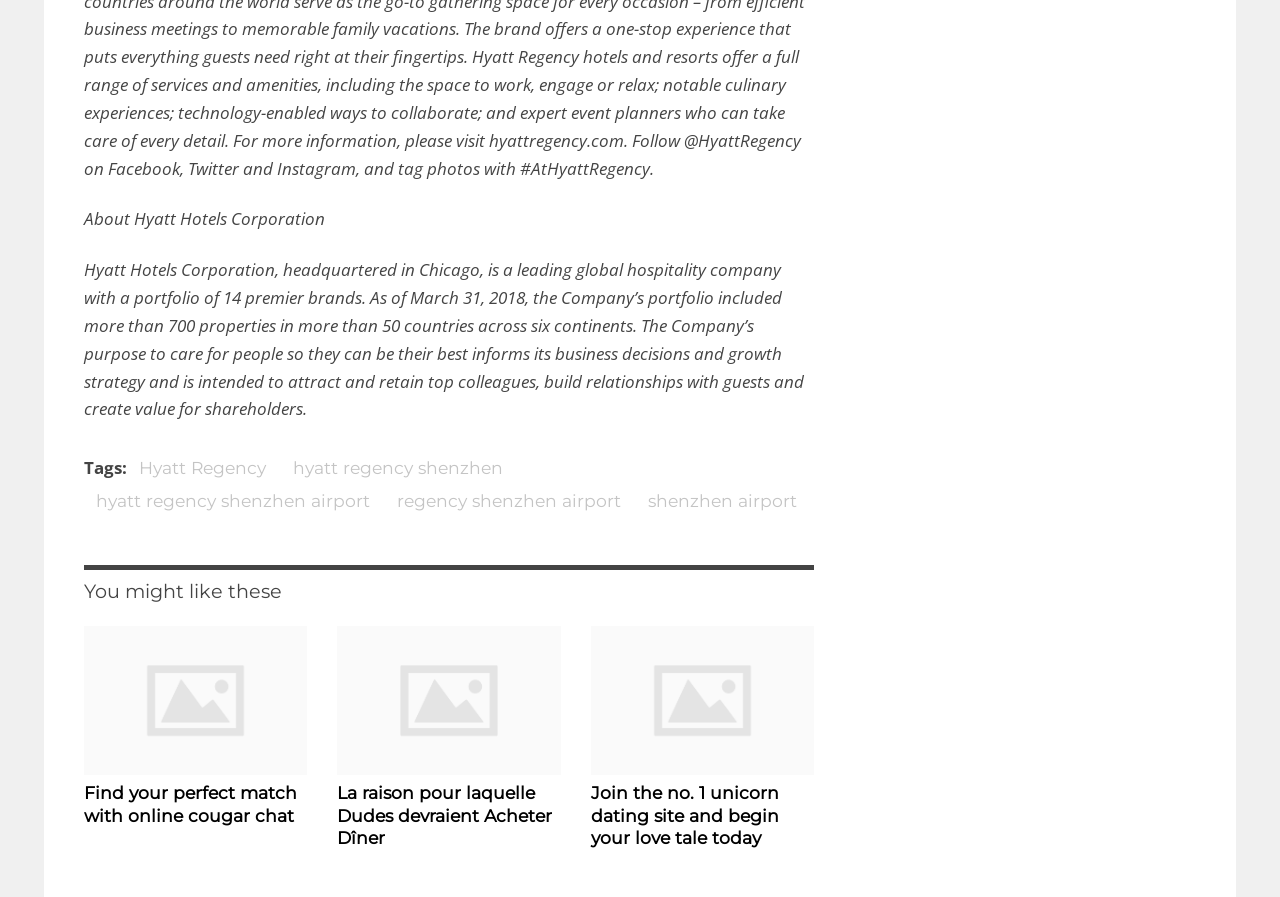Find the bounding box coordinates of the area to click in order to follow the instruction: "Read about Hyatt Hotels Corporation".

[0.066, 0.288, 0.628, 0.469]